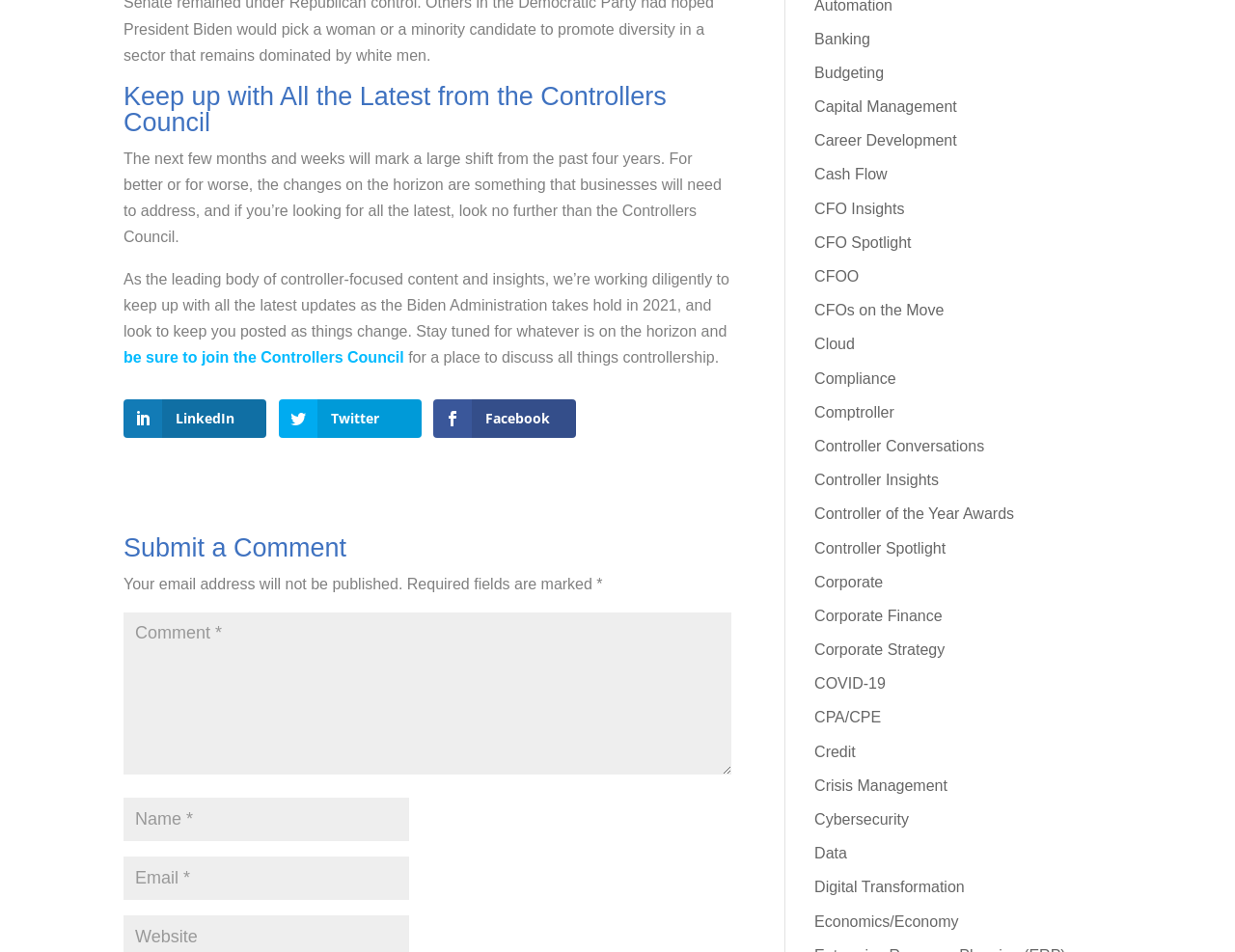Find the bounding box coordinates of the element I should click to carry out the following instruction: "Click on the Banking link".

[0.659, 0.032, 0.705, 0.049]